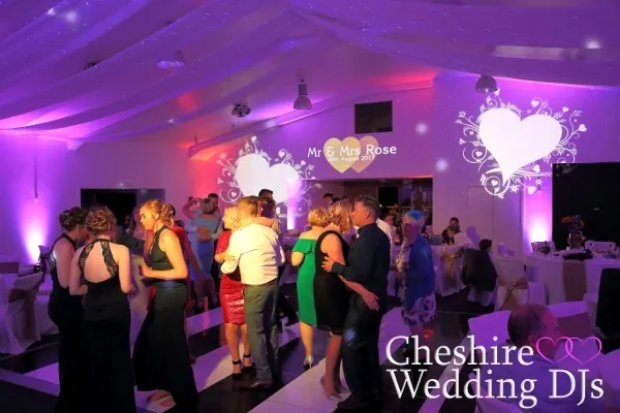Present an elaborate depiction of the scene captured in the image.

The image captures a lively wedding reception at Manley Mere, beautifully decorated with soft, flowing drapes and vibrant lighting. A joyful crowd fills the dance floor, dressed in elegant attire, as they celebrate the union of Mr. and Mrs. Rose. In the background, charming projections of hearts and the couple's names radiate warmth, enhancing the enchanting atmosphere. The professional setup by Cheshire Wedding DJs is evident, showcasing their expertise in creating a memorable event with a balance of lively music and atmospheric lighting. The scene radiates joy and festivity, perfectly embodying the essence of a beautiful wedding celebration.